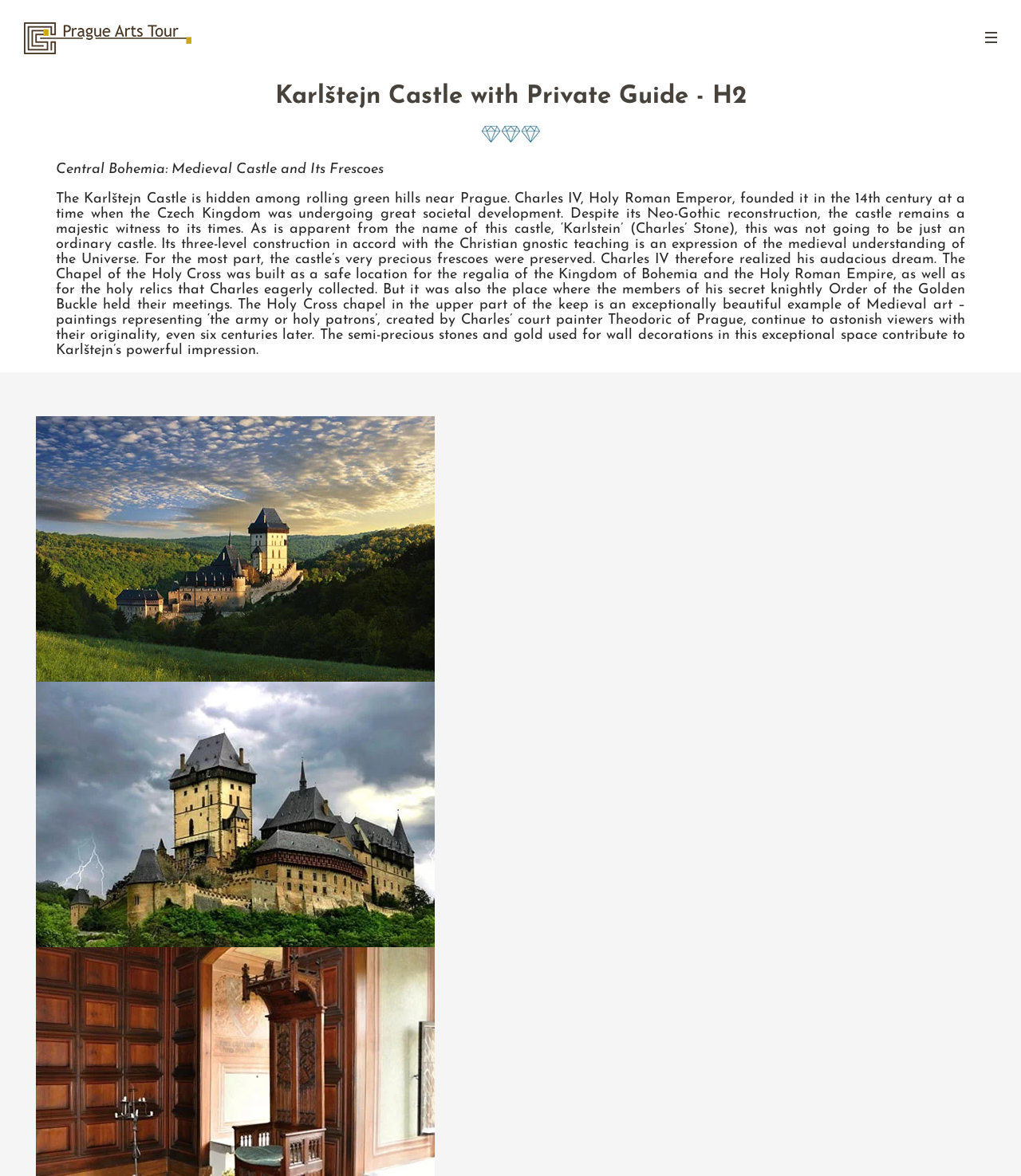What is the purpose of the Chapel of the Holy Cross?
Refer to the image and answer the question using a single word or phrase.

Safe location for regalia and relics